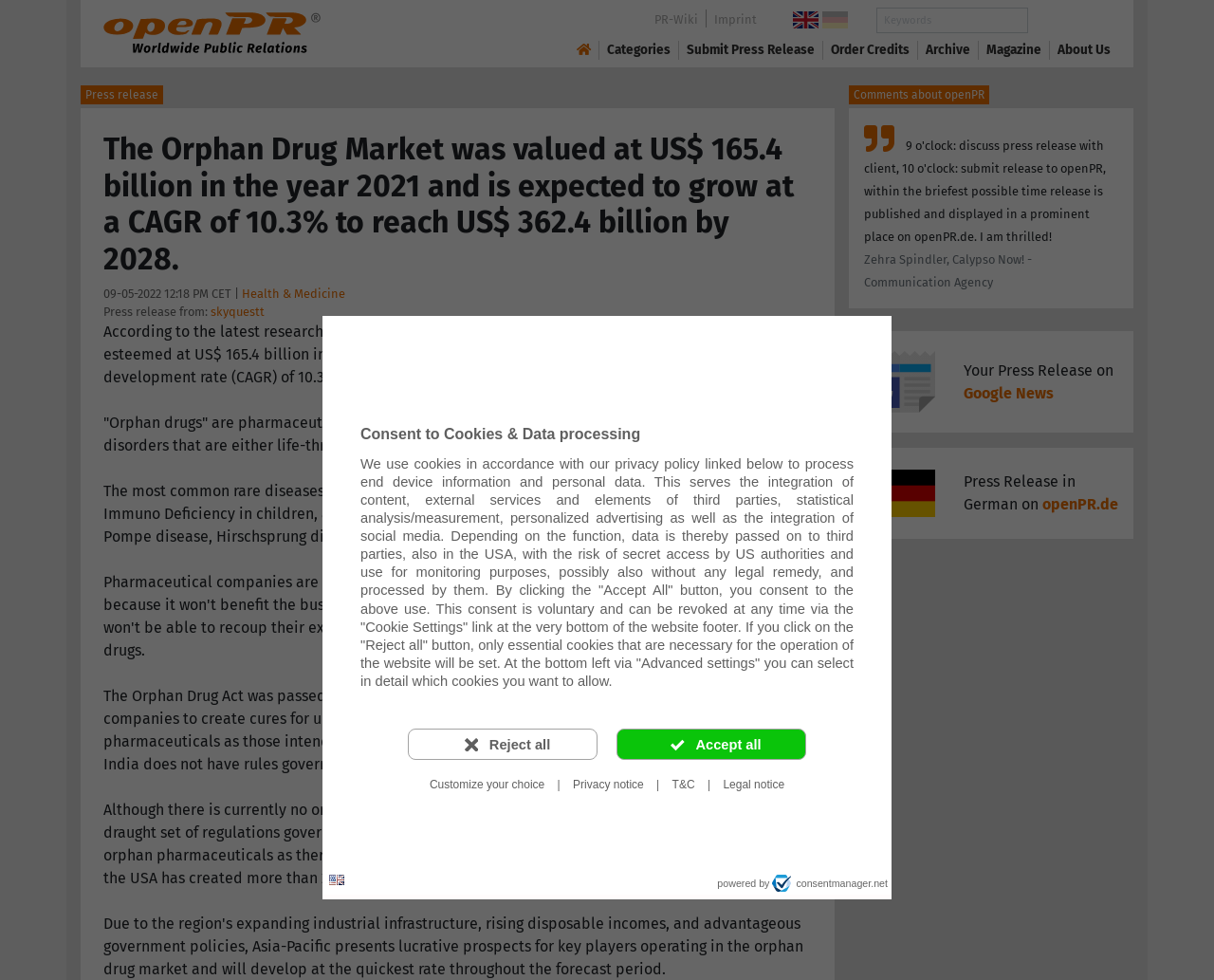Identify and extract the heading text of the webpage.

The Orphan Drug Market was valued at US$ 165.4 billion in the year 2021 and is expected to grow at a CAGR of 10.3% to reach US$ 362.4 billion by 2028.